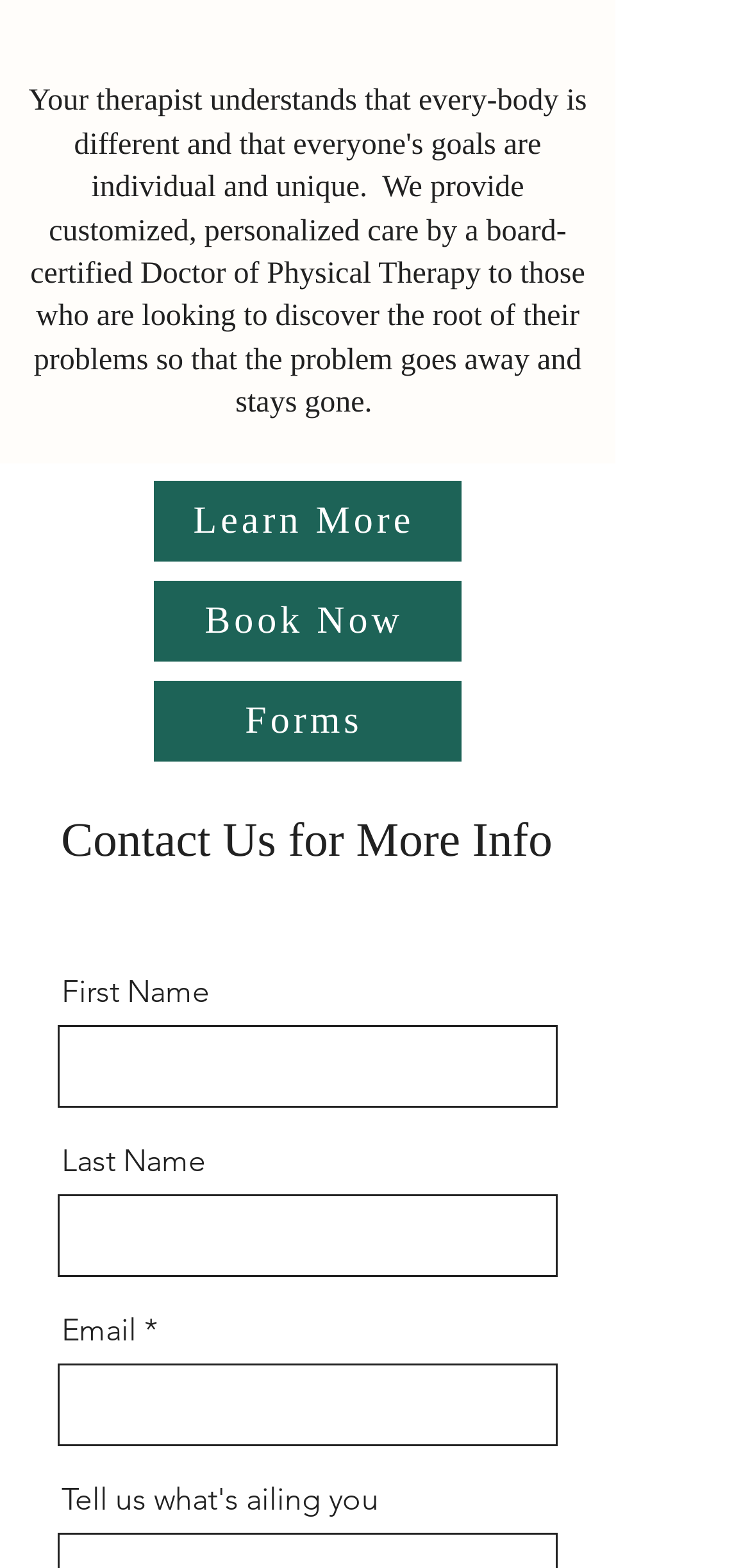Refer to the screenshot and give an in-depth answer to this question: What is the vertical position of the 'Last Name' text relative to the 'First Name' text?

By comparing the y1 and y2 coordinates of the 'First Name' and 'Last Name' text elements, we can determine that the 'Last Name' text is located below the 'First Name' text, indicating a vertical position.